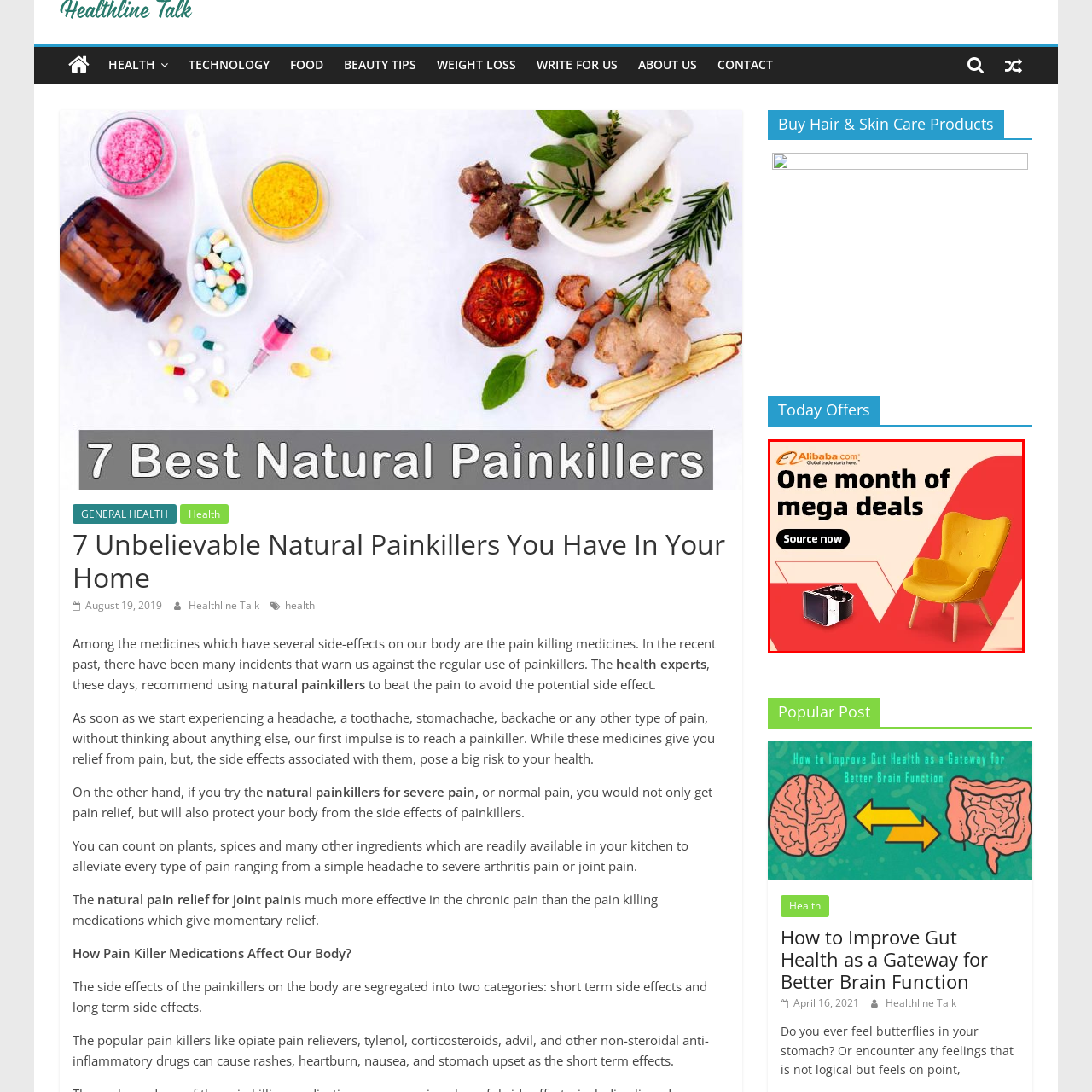Offer a comprehensive narrative for the image inside the red bounding box.

The image features a vibrant advertisement promoting a special shopping event on Alibaba.com, highlighting "One month of mega deals." The background showcases a warm peach hue, contrasting with bold black text that draws attention to the promotional message. 

In the foreground, an eye-catching yellow armchair, with its distinctive tufted design and wooden legs, adds a touch of style and comfort to the ad. Additionally, a sleek electronic device, possibly a smart watch or VR headset, is placed beside the chair, suggesting a mix of home decor and technology products available for purchase.

A call-to-action button, labeled "Source now," encourages potential customers to explore these exciting offers, making the ad visually appealing and engaging for a broad audience interested in great deals and stylish products.